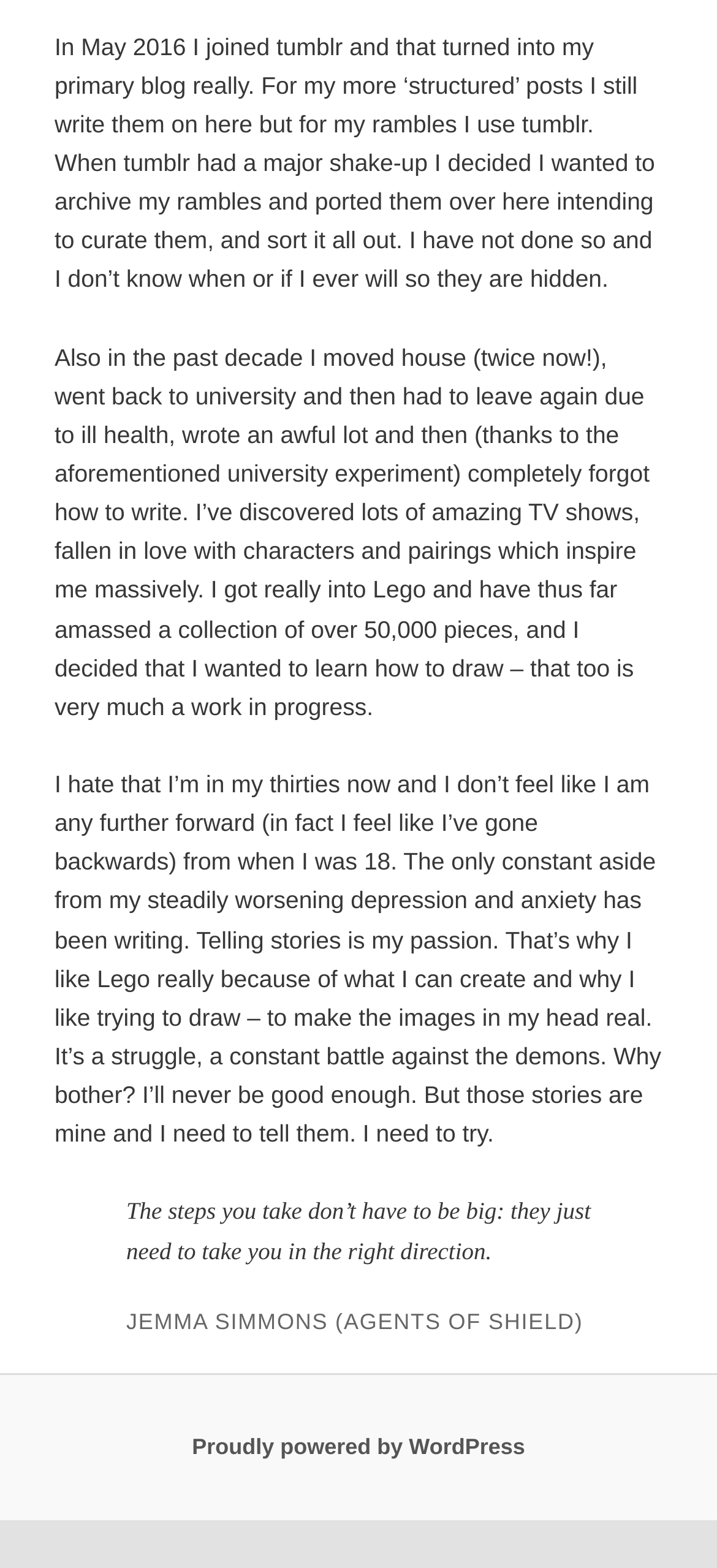What platform is the website powered by?
Please give a well-detailed answer to the question.

The footer of the webpage contains a link that says 'Proudly powered by WordPress', indicating that the website is powered by WordPress.